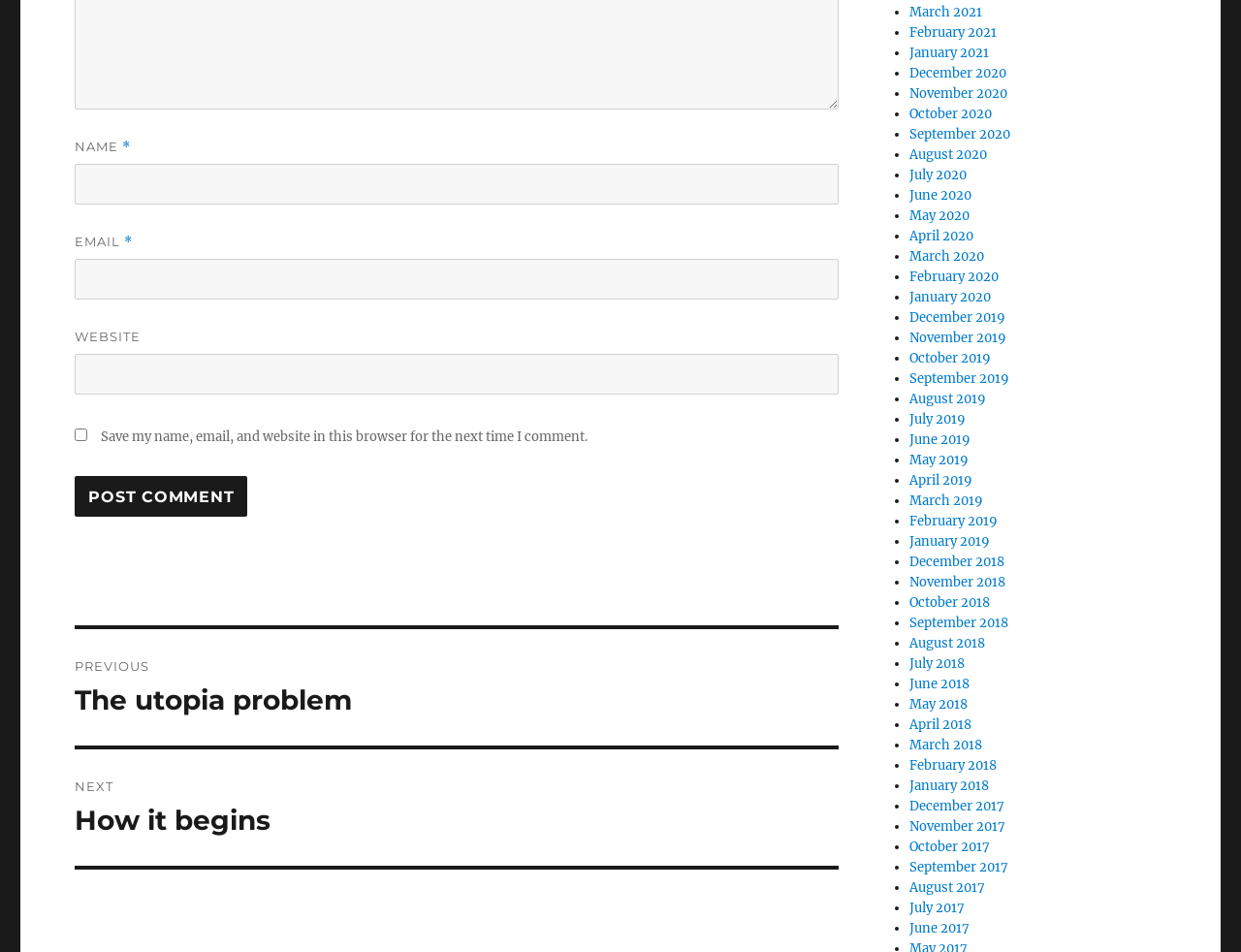Determine the bounding box coordinates for the clickable element required to fulfill the instruction: "Post a comment". Provide the coordinates as four float numbers between 0 and 1, i.e., [left, top, right, bottom].

[0.06, 0.5, 0.199, 0.543]